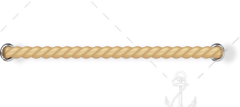Explain the content of the image in detail.

The image showcases a section of twisted rope secured with metal rings at both ends. The rope features a natural beige color, highlighting its sturdy texture and craftsmanship. This type of rope is commonly used in various maritime activities, including mooring and rigging, reflecting its durability and reliability in handling heavy loads. The simplistic yet functional design exemplifies essential equipment in the shipping and transport industry, aligning with themes of safety and professionalism emphasized in the accompanying text about services related to export packaging and logistics.